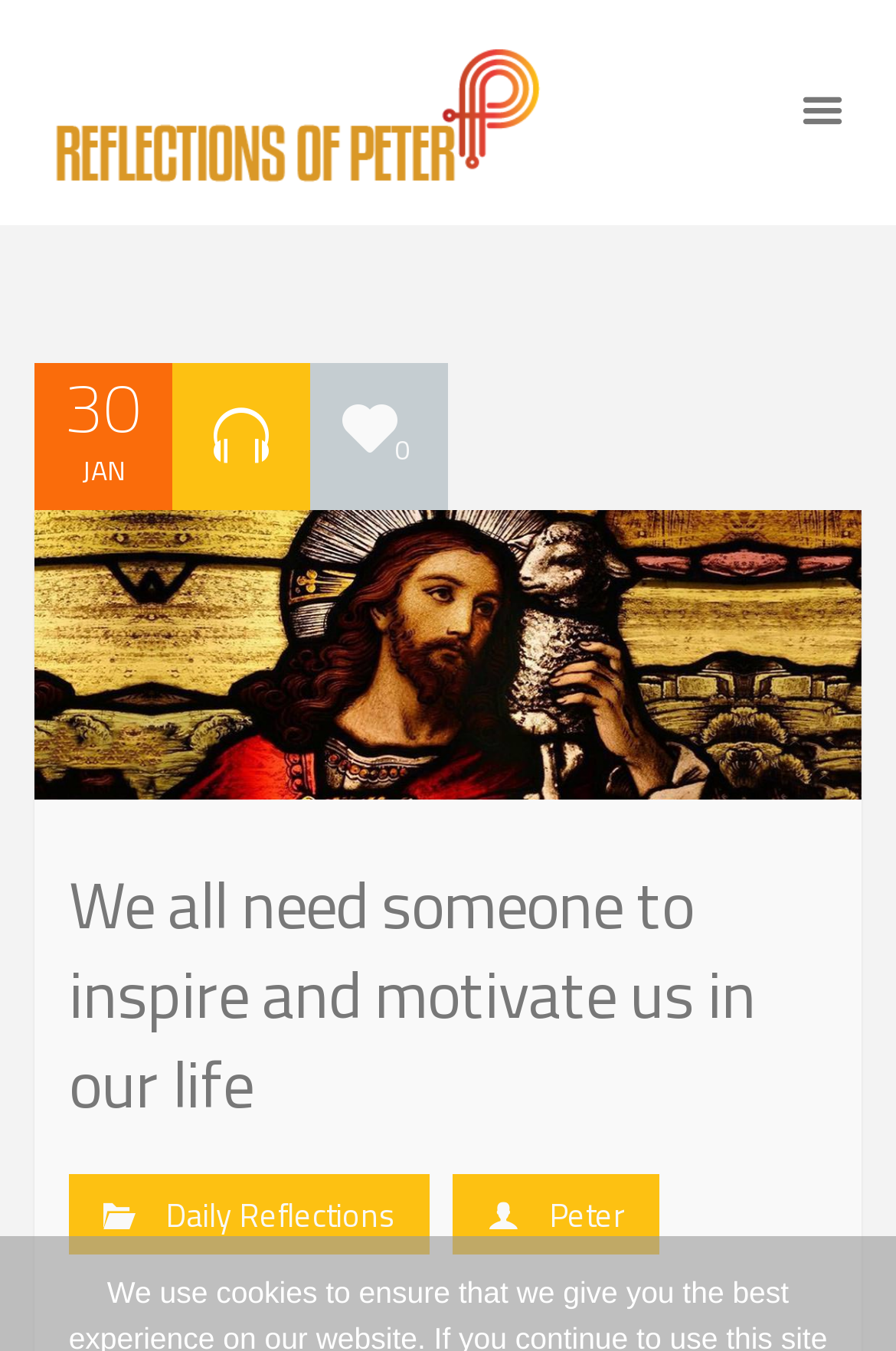What is the date mentioned on the webpage? Look at the image and give a one-word or short phrase answer.

30 JAN